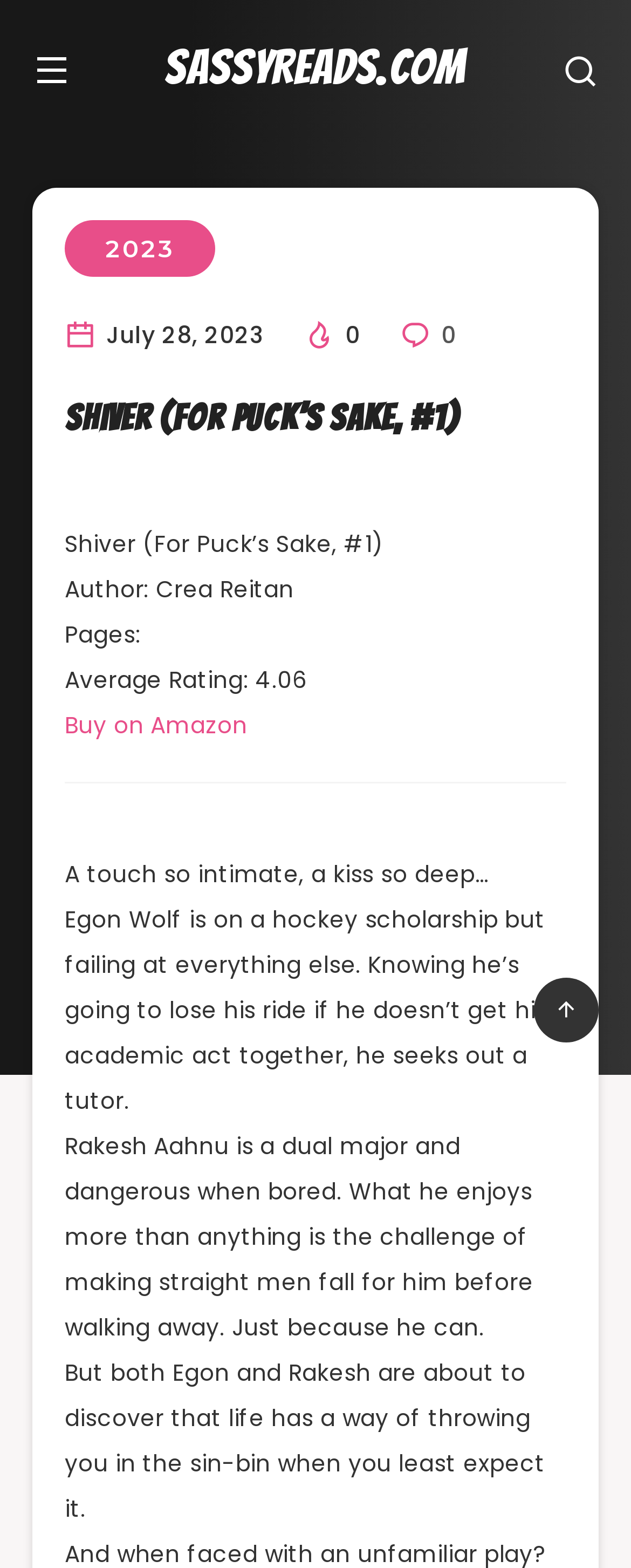Generate a detailed explanation of the webpage's features and information.

This webpage appears to be a book description page, specifically for "Shiver (For Puck's Sake, #1)" by Crea Reitan. At the top, there is a link to the website "SassyReads.com" and a small icon on the right side. Below this, there is a header section with a link to the year "2023", a timestamp showing "July 28, 2023", and some information about views and ratings.

The main content of the page is divided into two sections. On the left side, there is an image, likely the book cover, and some text describing the book's details, including the author, number of pages, and average rating. Below this, there is a link to "Buy on Amazon".

On the right side of the page, there is a brief summary of the book, which describes the story of Egon Wolf, a hockey player struggling in school, and Rakesh Aahnu, a dual major who enjoys making straight men fall for him. The summary is divided into three paragraphs, each describing a different aspect of the story.